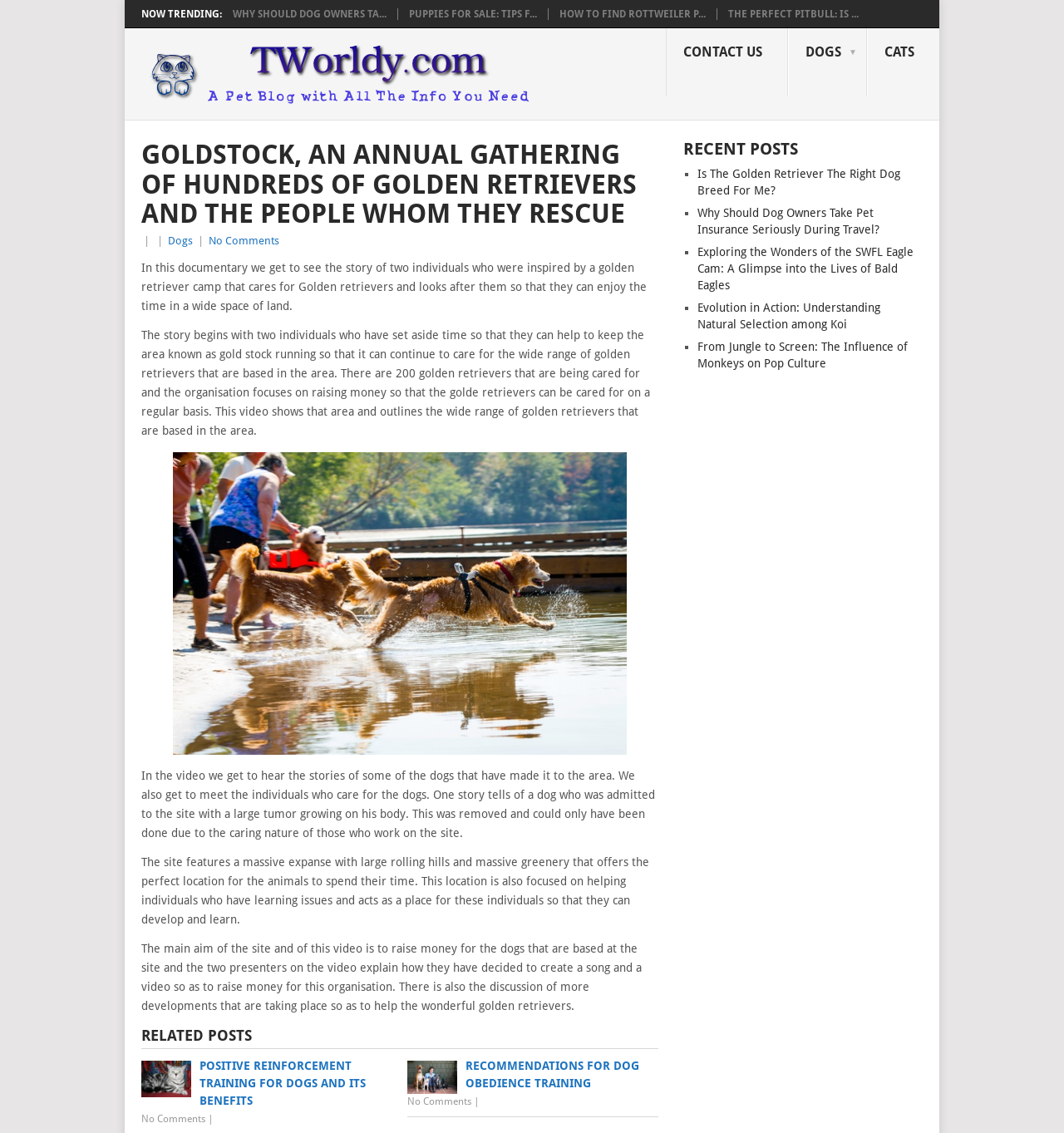How many Golden Retrievers are being cared for?
Answer the question with as much detail as you can, using the image as a reference.

Based on the webpage content, specifically the text 'There are 200 golden retrievers that are being cared for and the organisation focuses on raising money so that the golde retrievers can be cared for on a regular basis.', it is clear that 200 Golden Retrievers are being cared for at the camp.